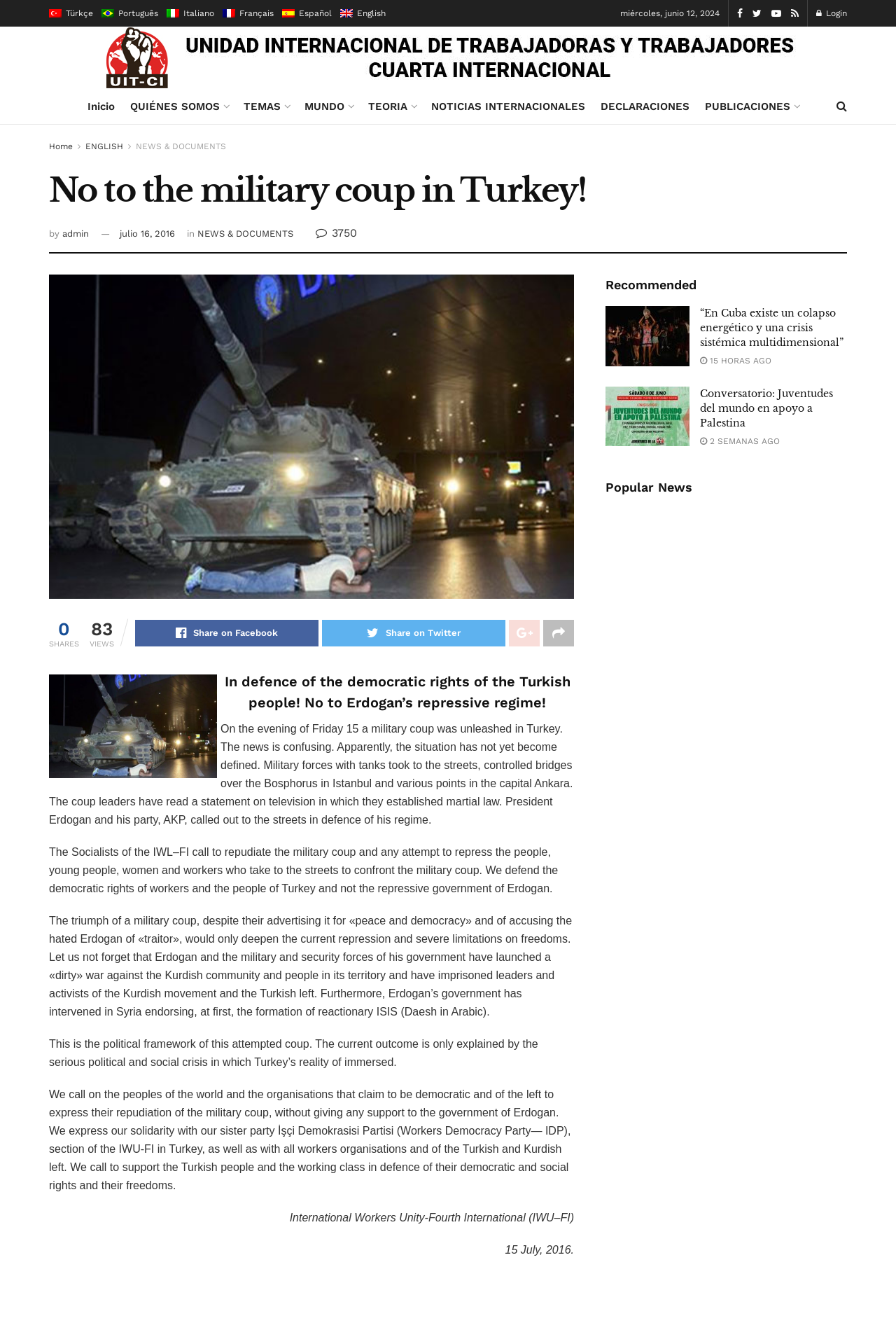Elaborate on the different components and information displayed on the webpage.

This webpage appears to be a news article or blog post from a socialist organization, with a focus on international news and politics. At the top of the page, there are several language options, including Turkish, Portuguese, Italian, French, Spanish, and English, each accompanied by a small flag icon. 

Below the language options, there is a login link and a link to the website's homepage. The main heading of the page reads "No to the military coup in Turkey!" in bold font. 

The article itself is a statement from the International Workers Unity-Fourth International (IWU-FI) condemning the military coup in Turkey and expressing solidarity with the Turkish people and the working class. The text is divided into several paragraphs, with headings and subheadings throughout. 

There are also several links to other news articles and documents, including a section titled "Recommended" with two article previews, each with a heading, a brief summary, and an image. The articles appear to be about Cuba's energy crisis and a conversation about youth support for Palestine. 

At the bottom of the page, there is a section with social media sharing links, including Facebook, Twitter, and others. There are also counters for shares and views.